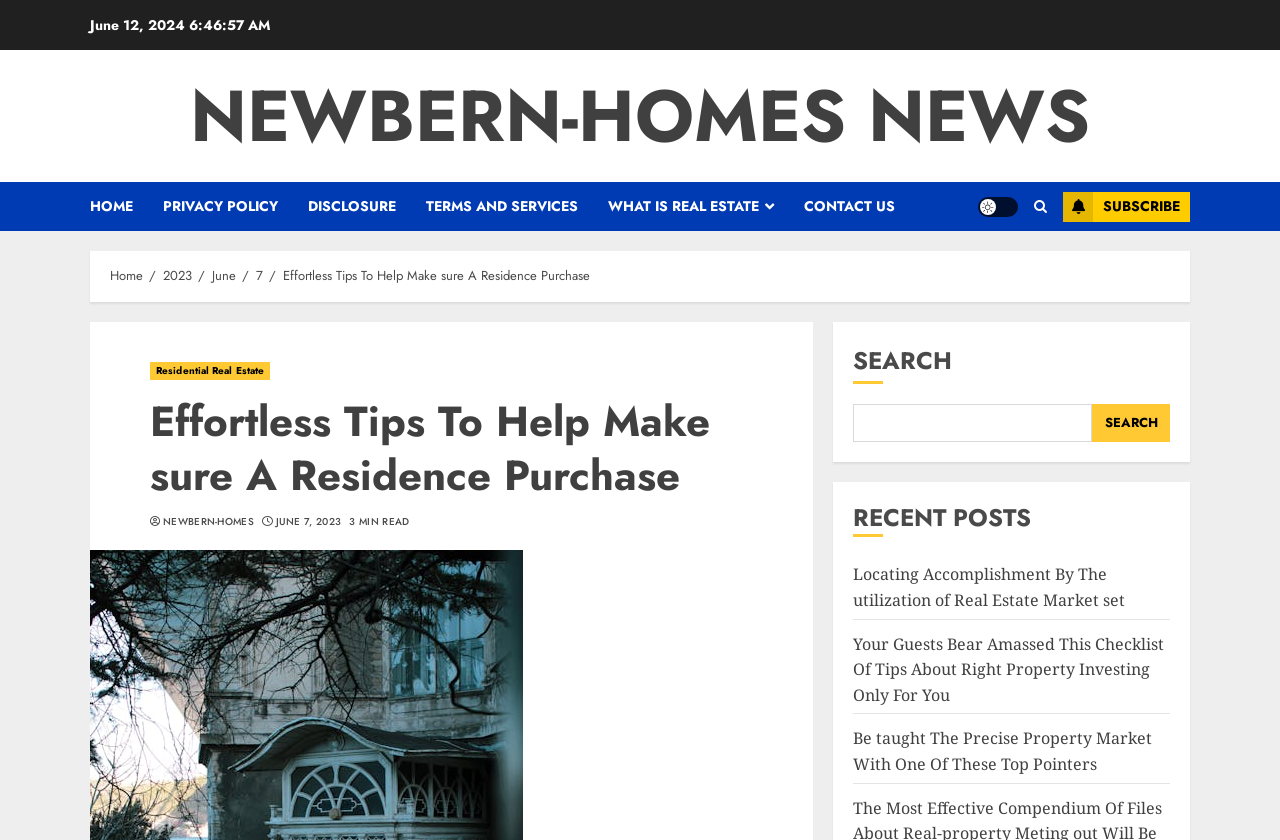Could you locate the bounding box coordinates for the section that should be clicked to accomplish this task: "Click on the 'HOME' link".

[0.07, 0.217, 0.127, 0.275]